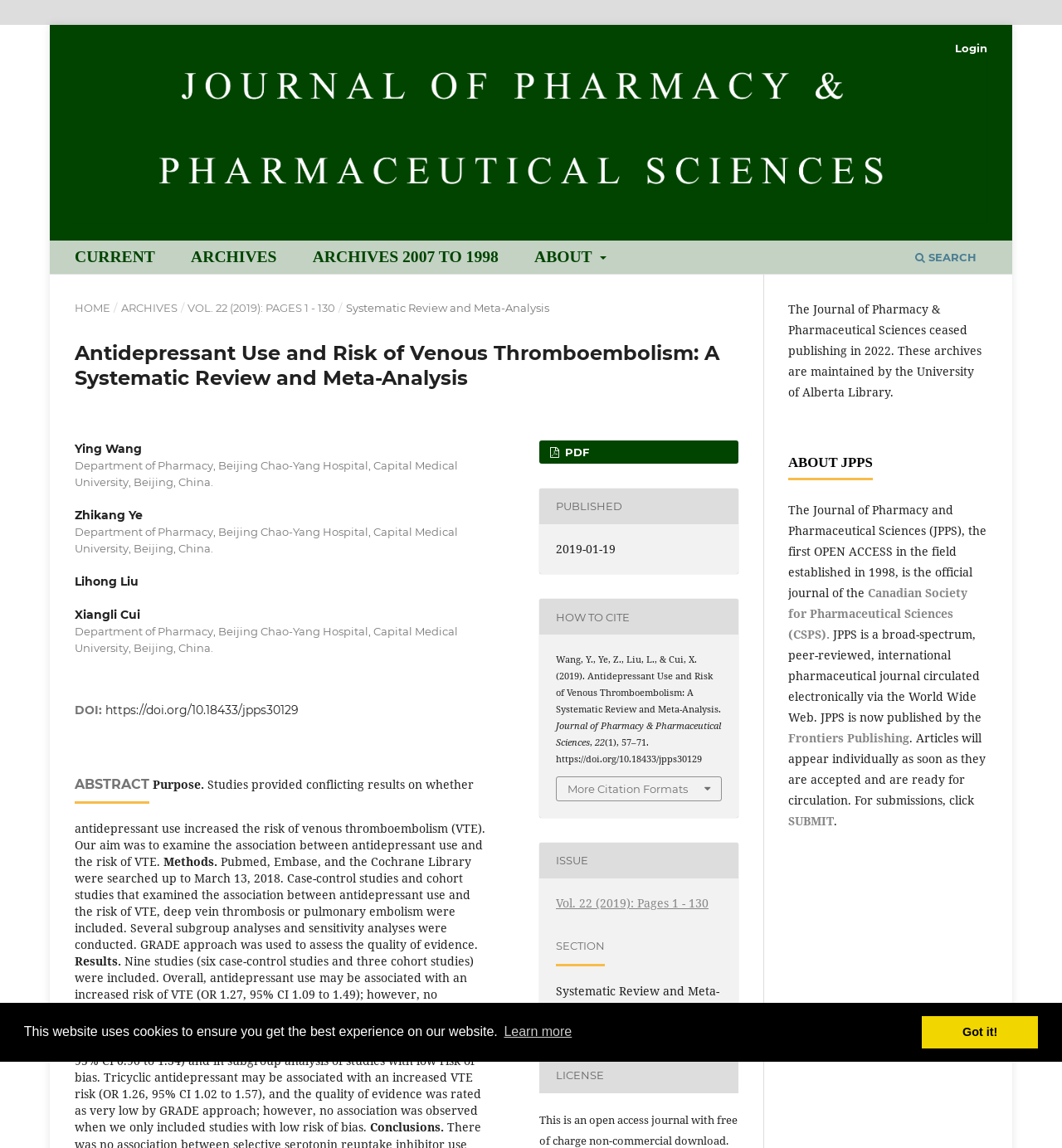What is the DOI of the article?
Respond with a short answer, either a single word or a phrase, based on the image.

https://doi.org/10.18433/jpps30129